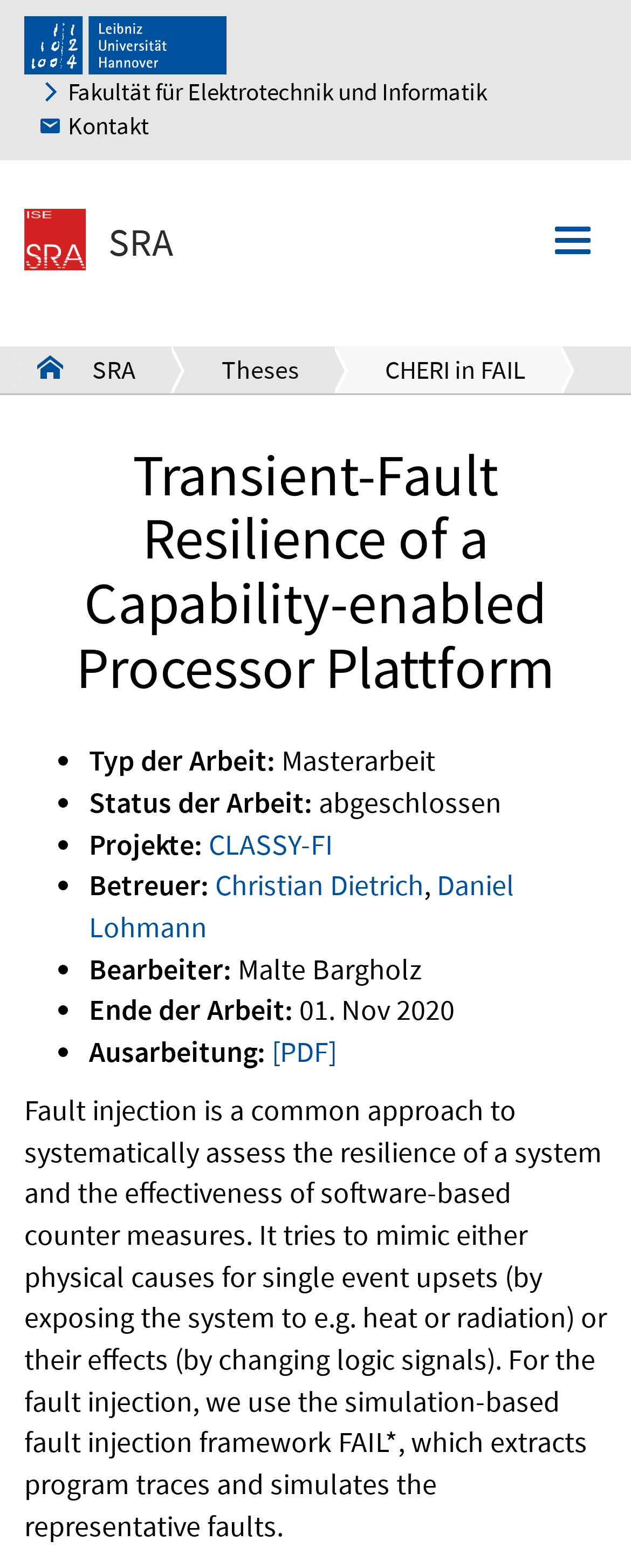Please locate the bounding box coordinates of the element that needs to be clicked to achieve the following instruction: "visit the faculty website". The coordinates should be four float numbers between 0 and 1, i.e., [left, top, right, bottom].

[0.064, 0.047, 0.772, 0.07]